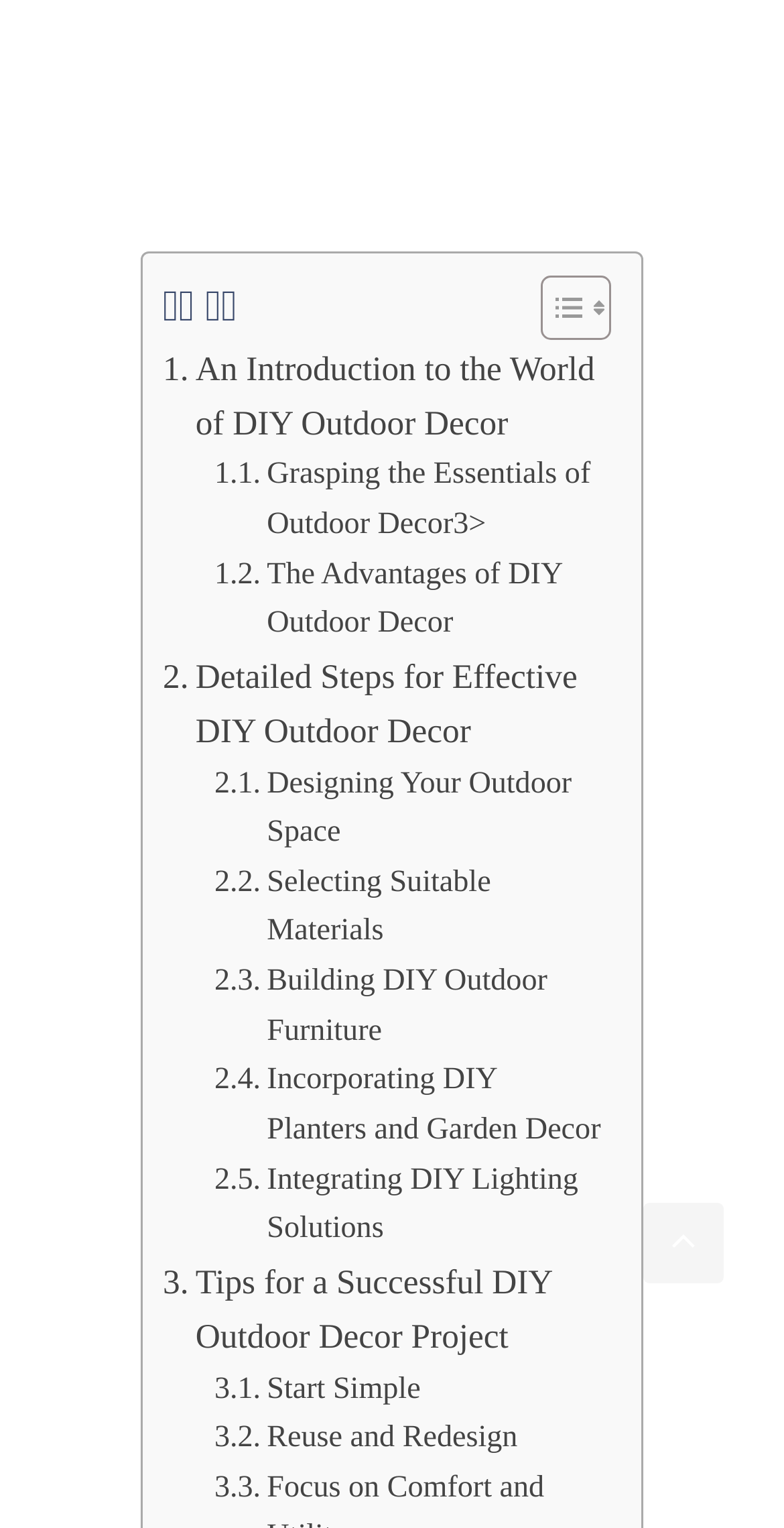Can you specify the bounding box coordinates for the region that should be clicked to fulfill this instruction: "Scroll back to top".

[0.821, 0.787, 0.923, 0.84]